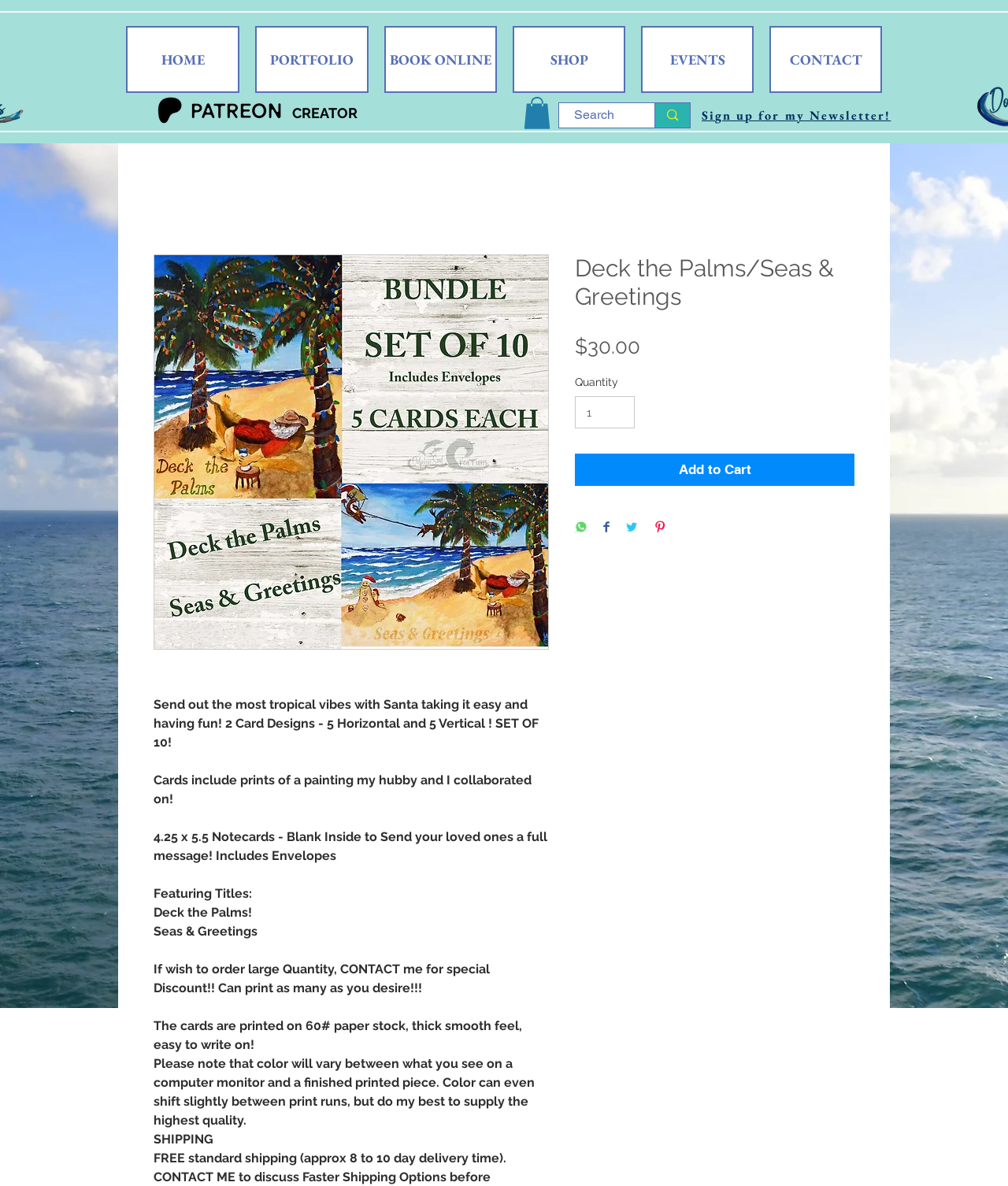What is the material of the notecards?
Please provide a comprehensive answer based on the contents of the image.

I found the material of the notecards by reading the product description, which says 'The cards are printed on 60# paper stock, thick smooth feel, easy to write on!'.